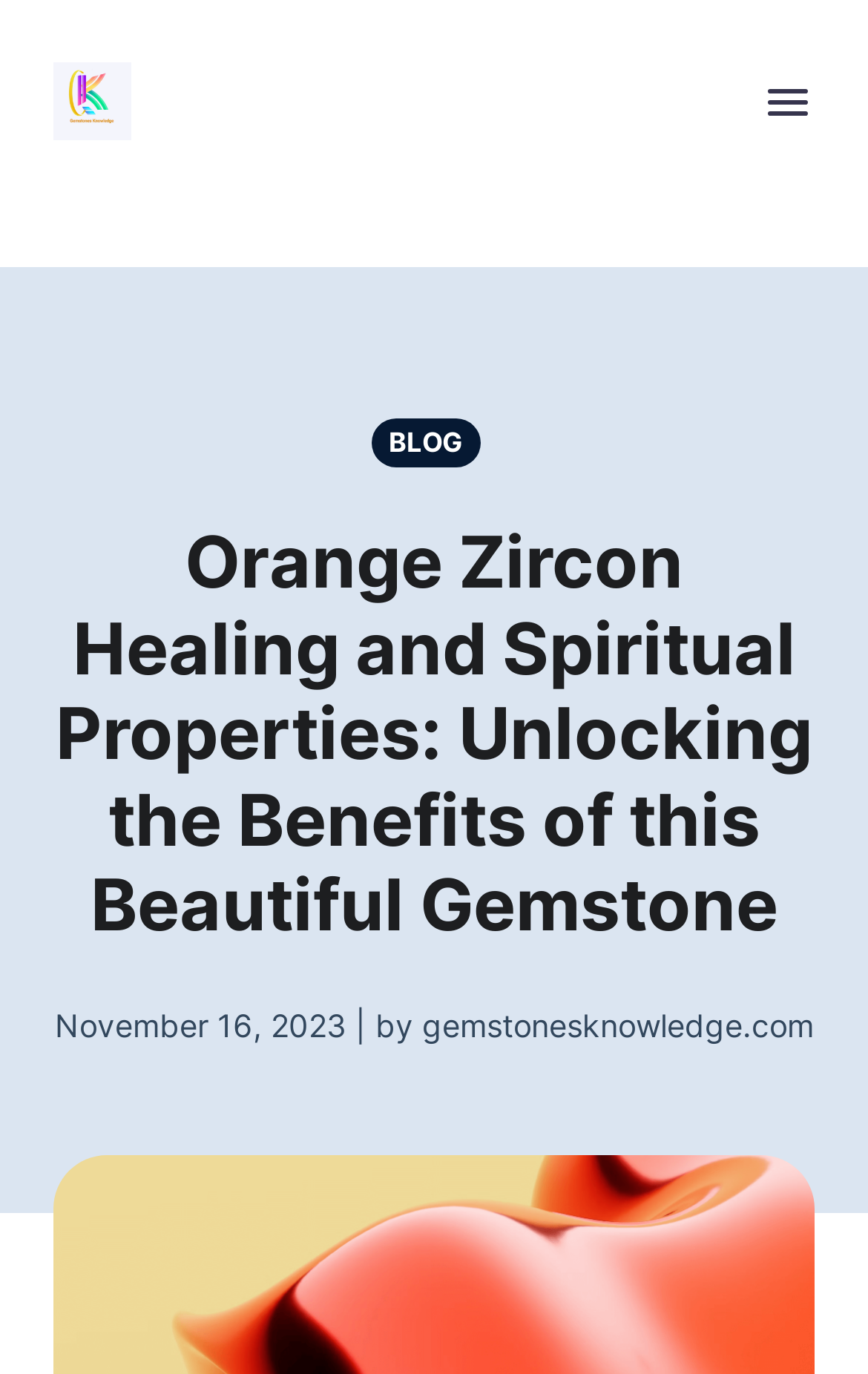Show the bounding box coordinates for the HTML element as described: "alt="Gemstones Knowledge"".

[0.062, 0.045, 0.151, 0.112]